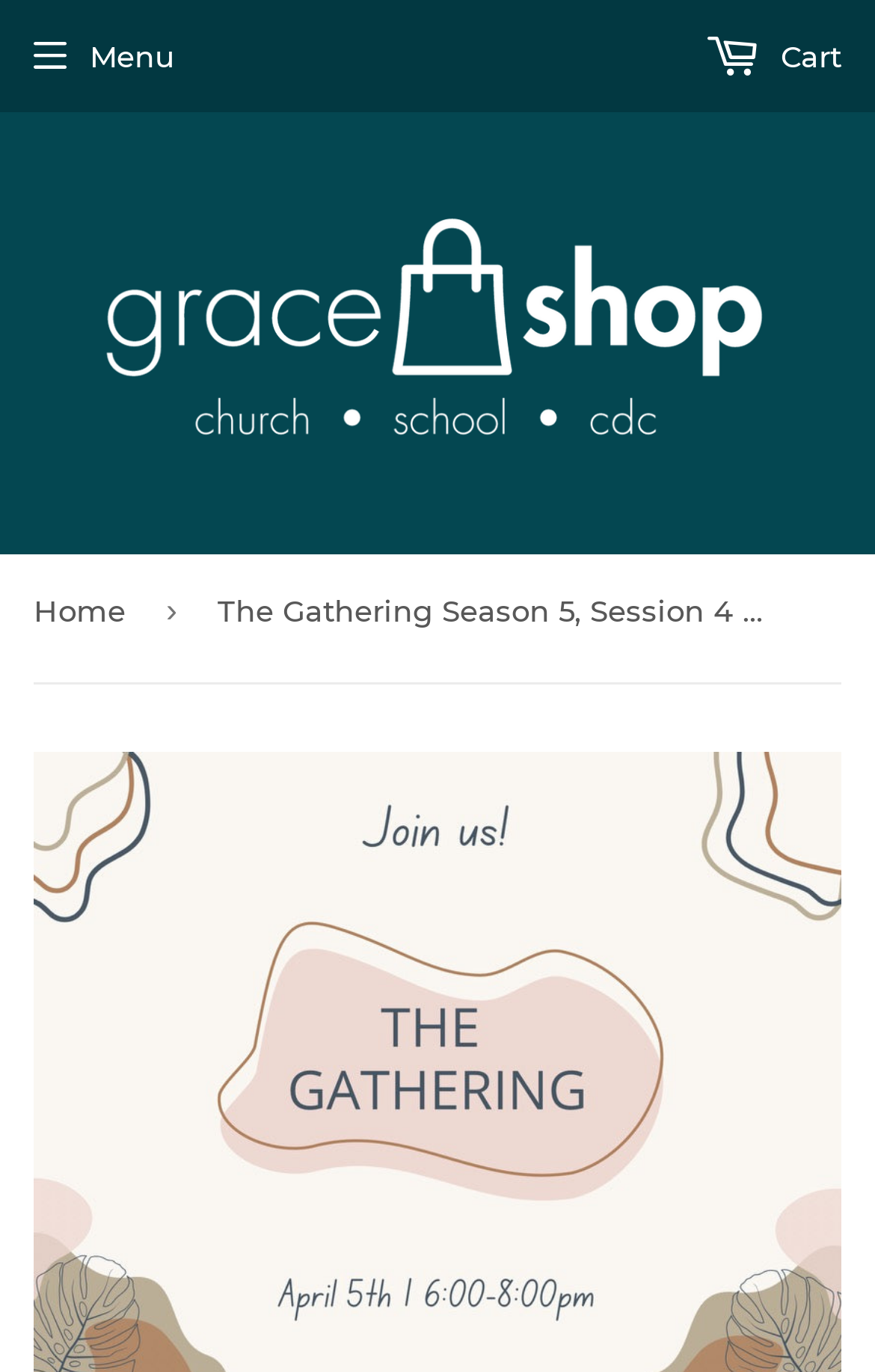Provide a short answer to the following question with just one word or phrase: How many links are in the breadcrumbs navigation?

1